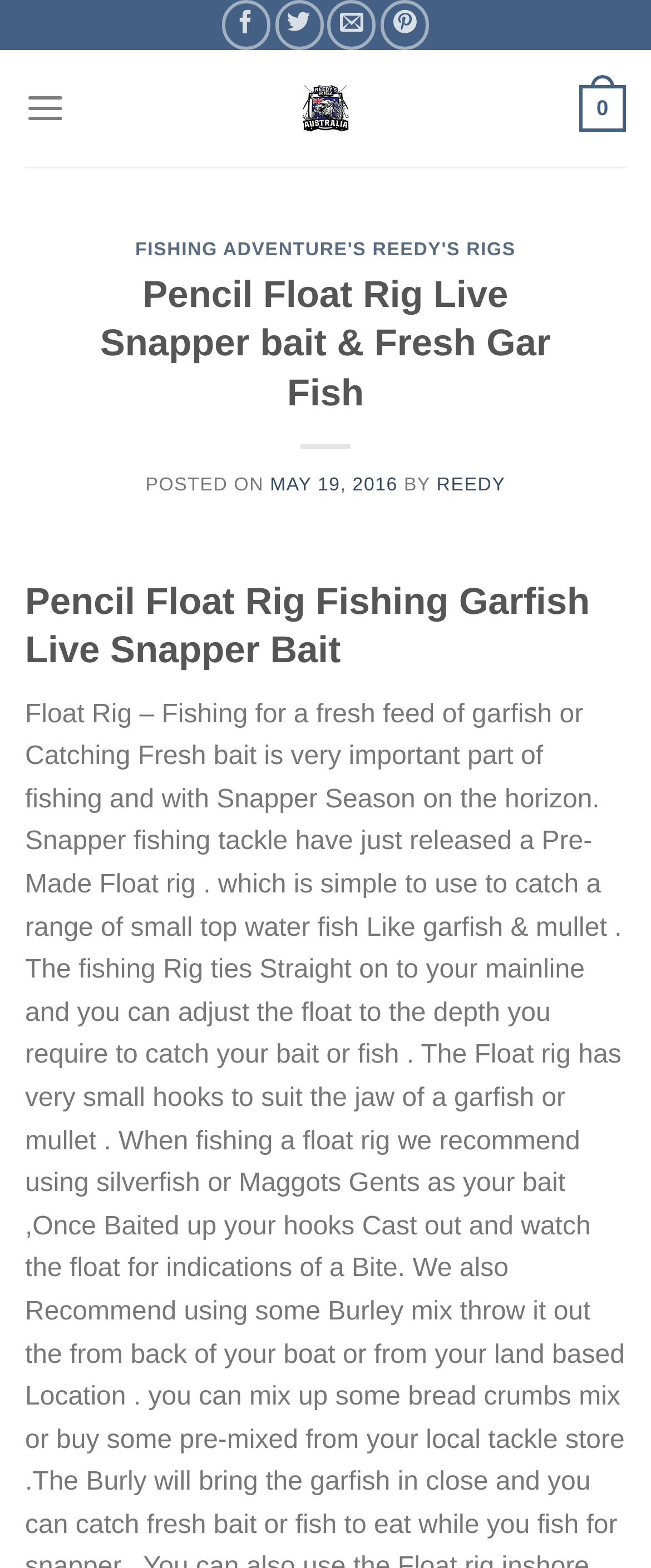What is the name of the fishing rig company?
Give a thorough and detailed response to the question.

I found the company name 'Reedy's Rigs' in the link and image with the same name, which suggests that it is the name of the fishing rig company.